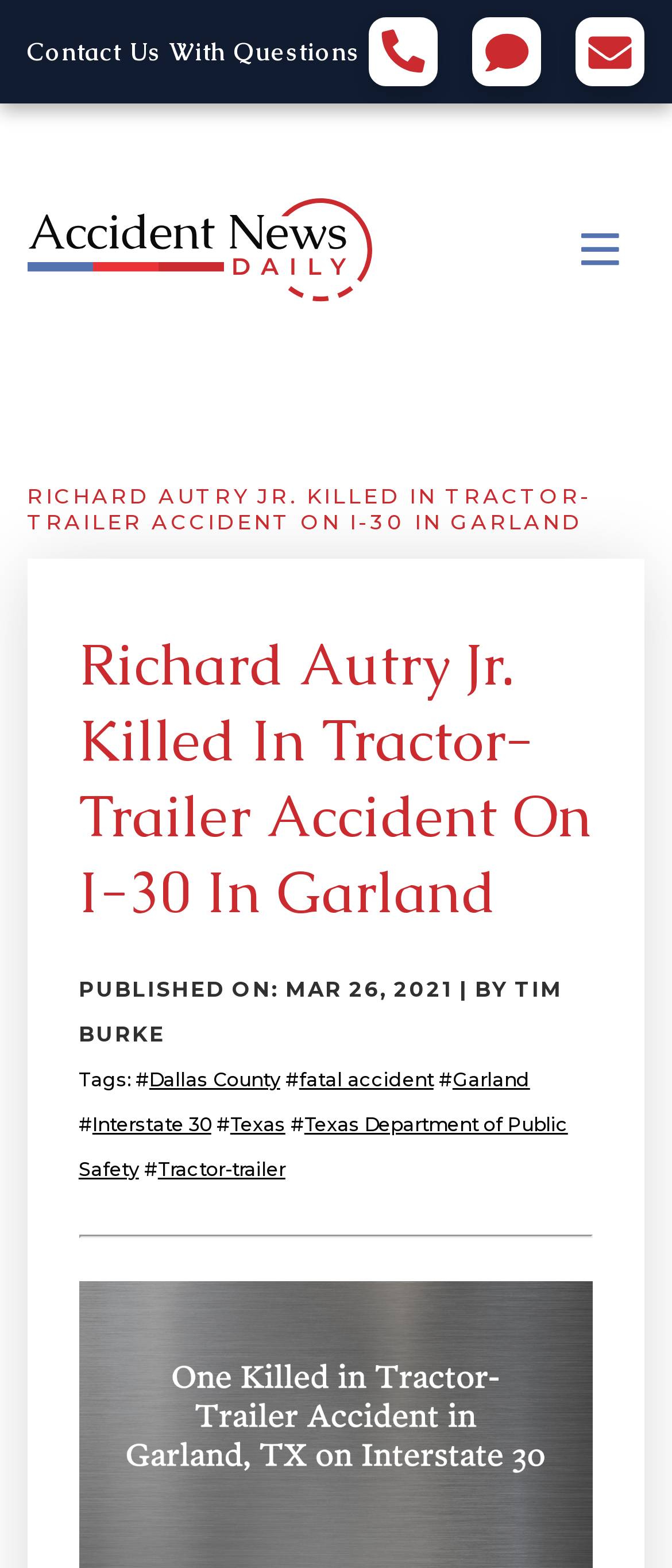Can you give a comprehensive explanation to the question given the content of the image?
What is the name of the person killed in the accident?

The webpage is about an accident news, and the main heading of the webpage is 'Richard Autry Jr. Killed In Tractor-Trailer Accident On I-30 In Garland'. From this heading, we can infer that the person killed in the accident is Richard Autry Jr.